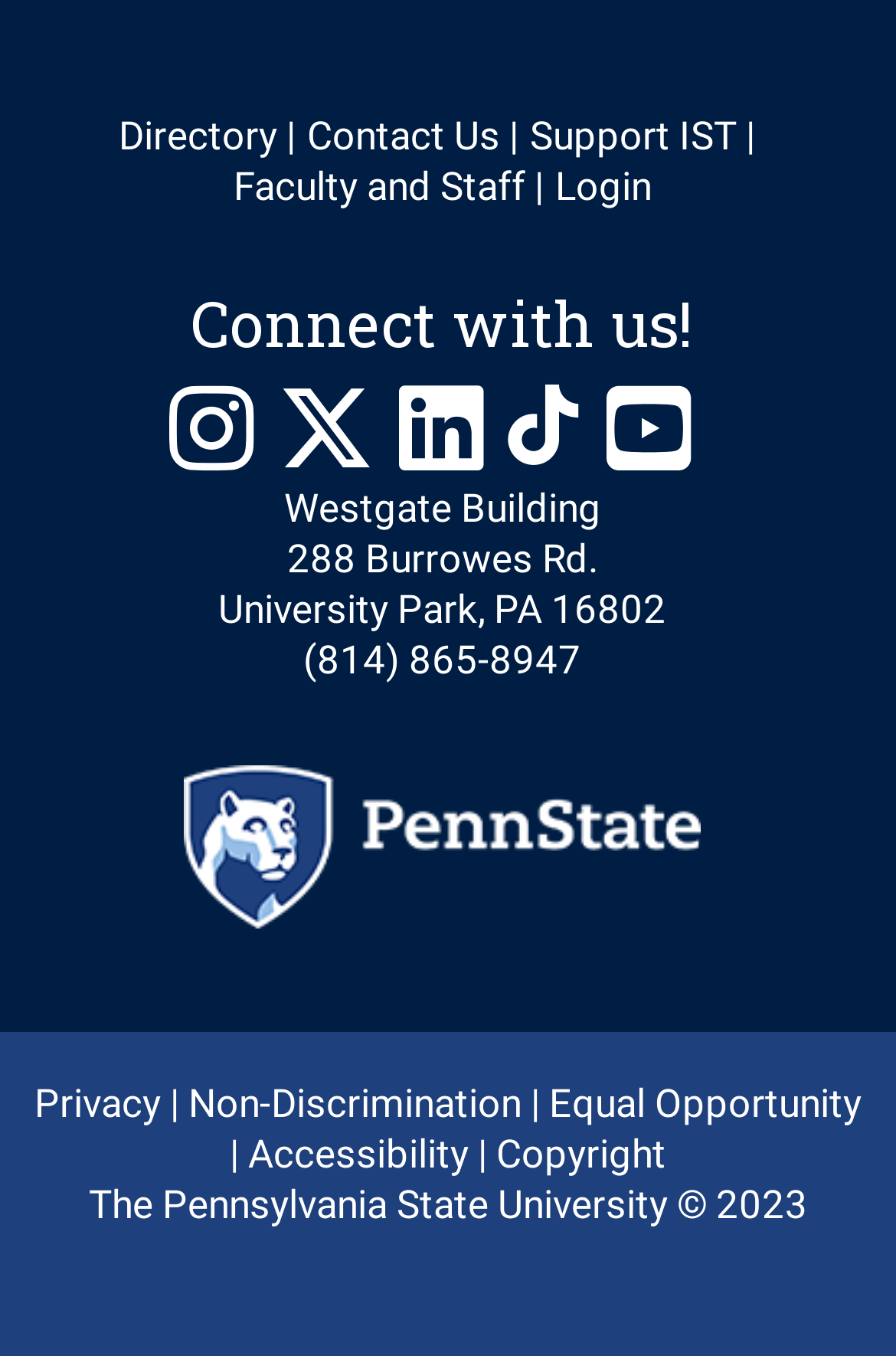Find and indicate the bounding box coordinates of the region you should select to follow the given instruction: "Visit the College of Information Sciences and Technology".

[0.205, 0.605, 0.782, 0.639]